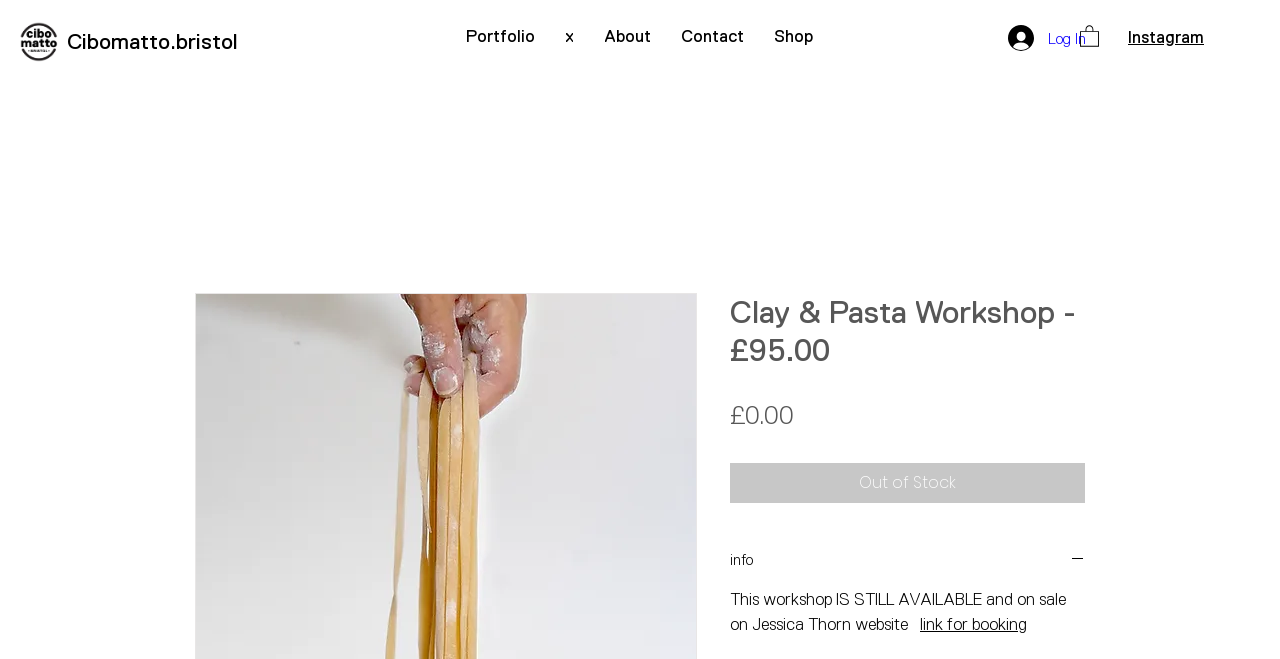Please determine the bounding box coordinates for the element that should be clicked to follow these instructions: "Log In".

[0.777, 0.029, 0.859, 0.086]